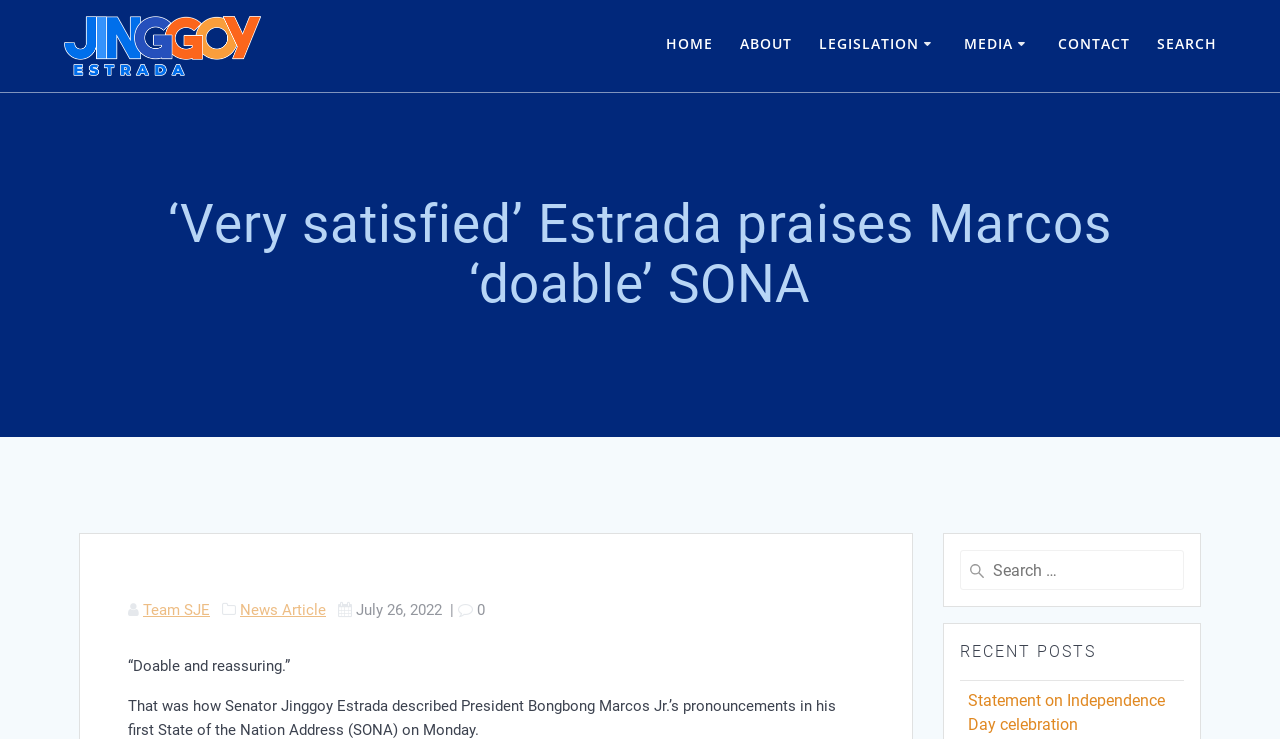Identify and provide the main heading of the webpage.

‘Very satisfied’ Estrada praises Marcos ‘doable’ SONA